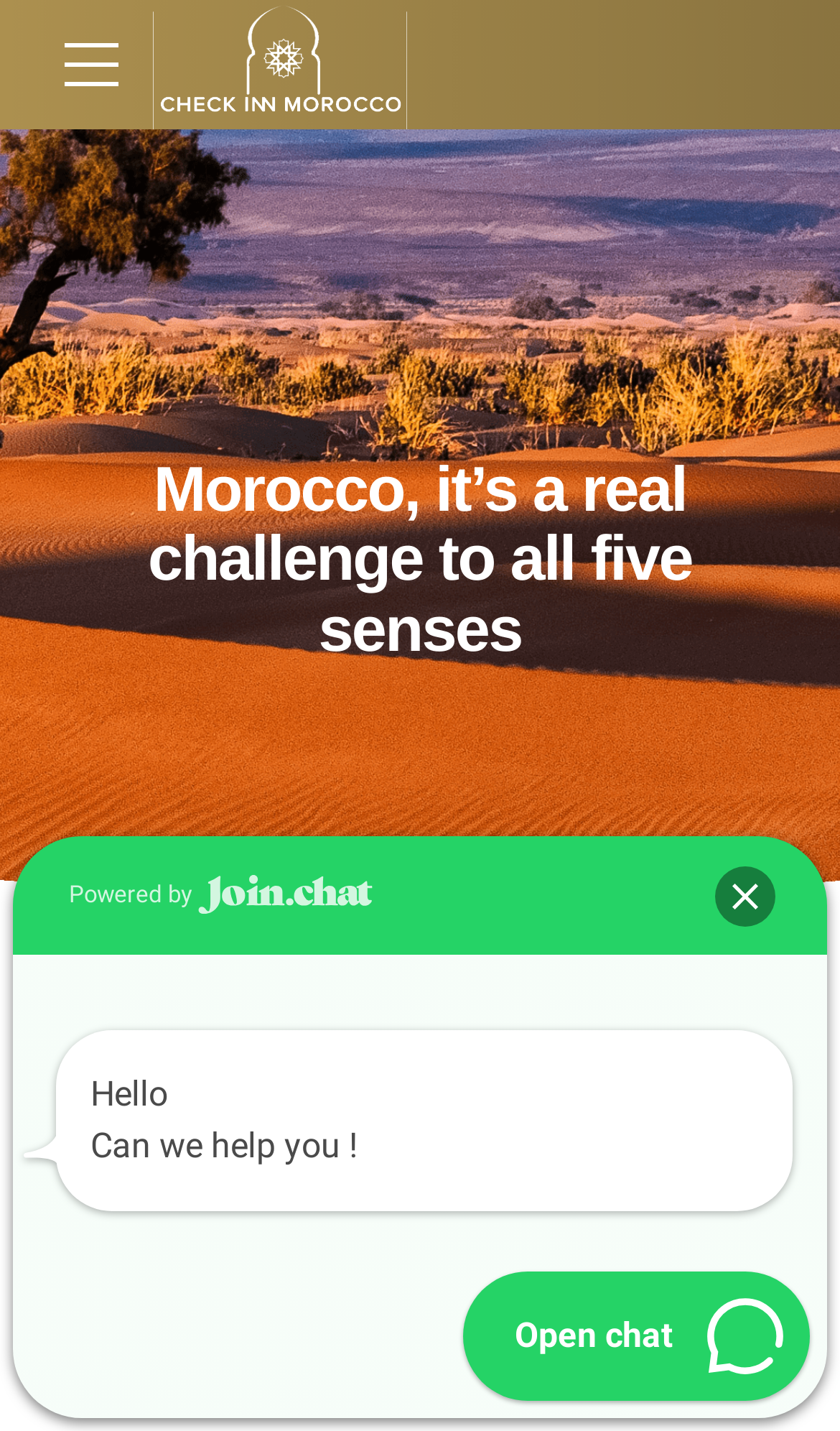Is the itinerary customizable?
Refer to the screenshot and answer in one word or phrase.

Yes